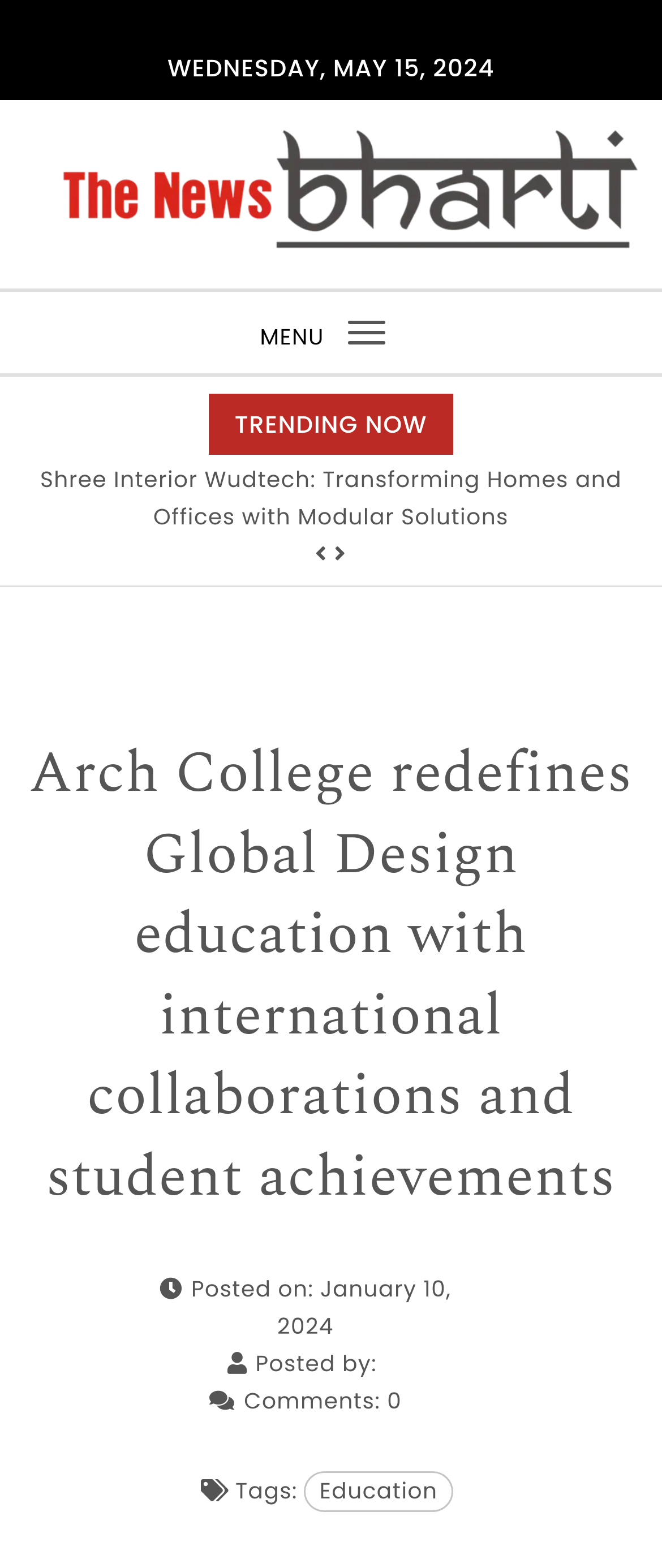What is the title of the trending news?
Look at the image and respond with a single word or a short phrase.

Knauf India Hosts Successful Architectural Conclave in Chandigarh, Pushing Boundaries of Innovation and Sustainability